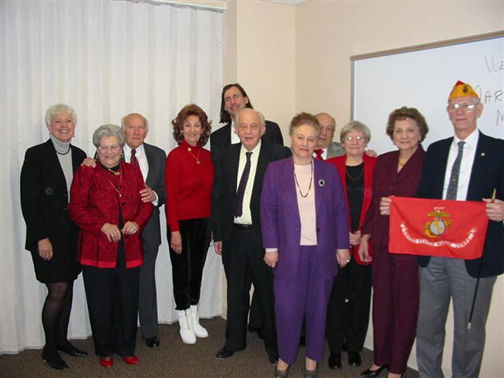Describe all significant details and elements found in the image.

The image features a group of individuals gathered for a special event, likely honoring veterans or commemorating a significant moment. The setting appears to be indoors, possibly in a classroom or meeting space, characterized by neutral-colored walls and a whiteboard. Participants are dressed in a variety of professional and formal attire, with many wearing shades of red, indicating a celebratory or themed occasion.

Among them, one individual is prominently holding a Marine Corps flag, suggesting a military connection, possibly reflecting the significance of their service or a tribute to veterans. The group’s expressions range from joyful to respectful, indicating a sense of camaraderie and appreciation for the event they are attending. The background features soft drapery, contributing to a warm and inviting atmosphere. This gathering likely symbolizes collective remembrance and honor for service members, emphasizing the importance of community and shared history.